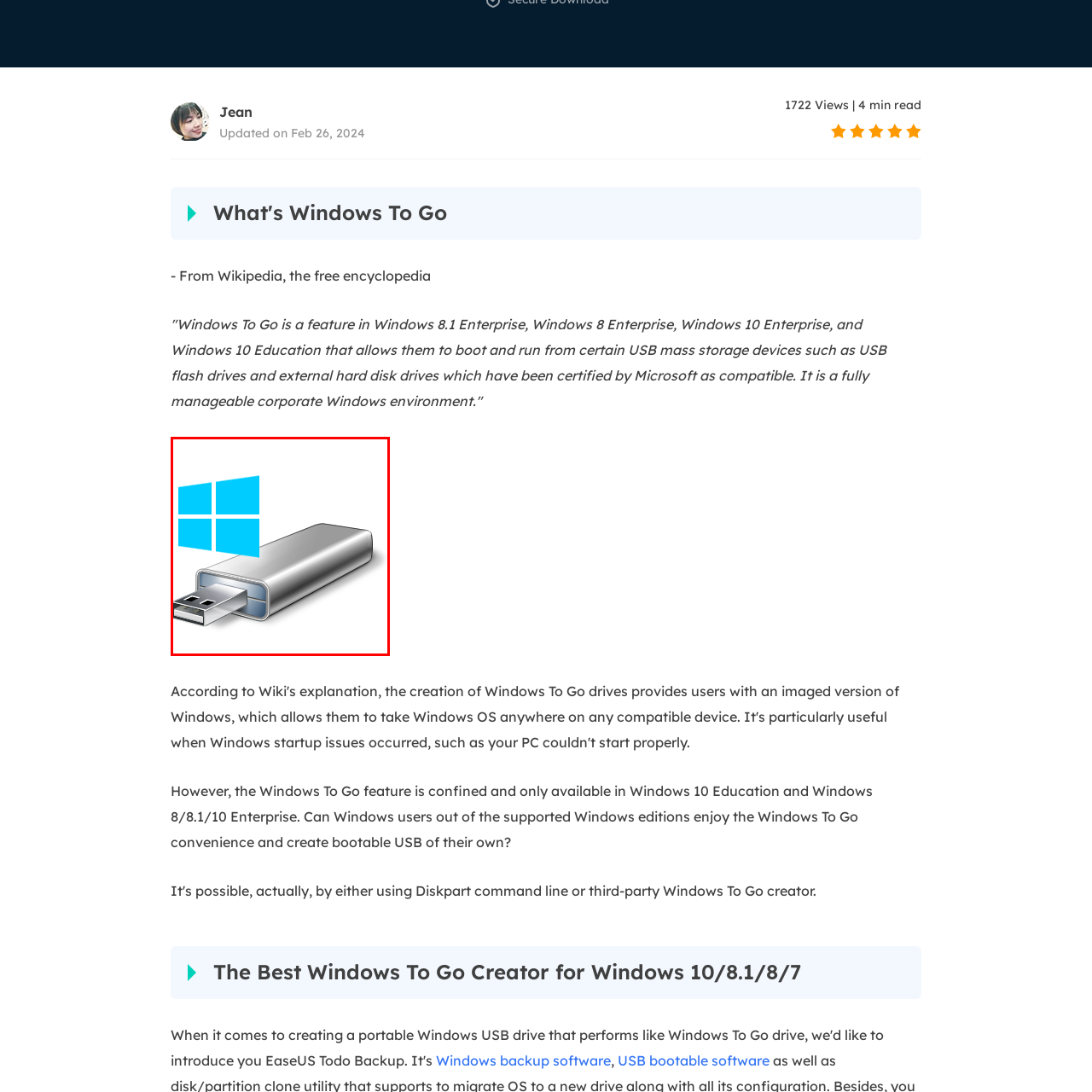What is the purpose of 'Windows To Go' in a corporate setting?
Pay attention to the image outlined by the red bounding box and provide a thorough explanation in your answer, using clues from the image.

Designed for corporate flexibility, 'Windows To Go' allows for an efficient and mobile work setup by utilizing external storage devices, providing a portable and fully manageable Windows environment.